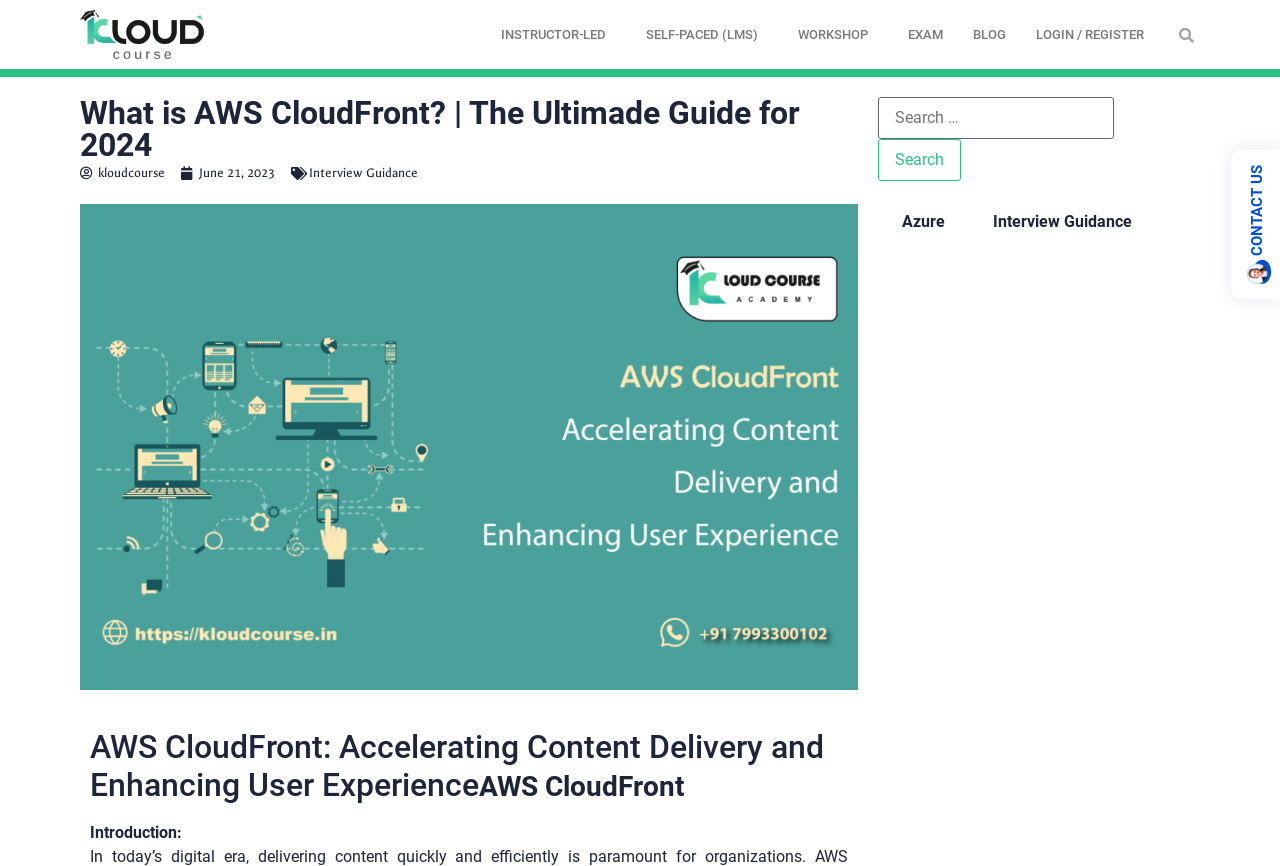Determine the bounding box coordinates of the section I need to click to execute the following instruction: "Click the 'Home' link". Provide the coordinates as four float numbers between 0 and 1, i.e., [left, top, right, bottom].

[0.062, 0.012, 0.159, 0.068]